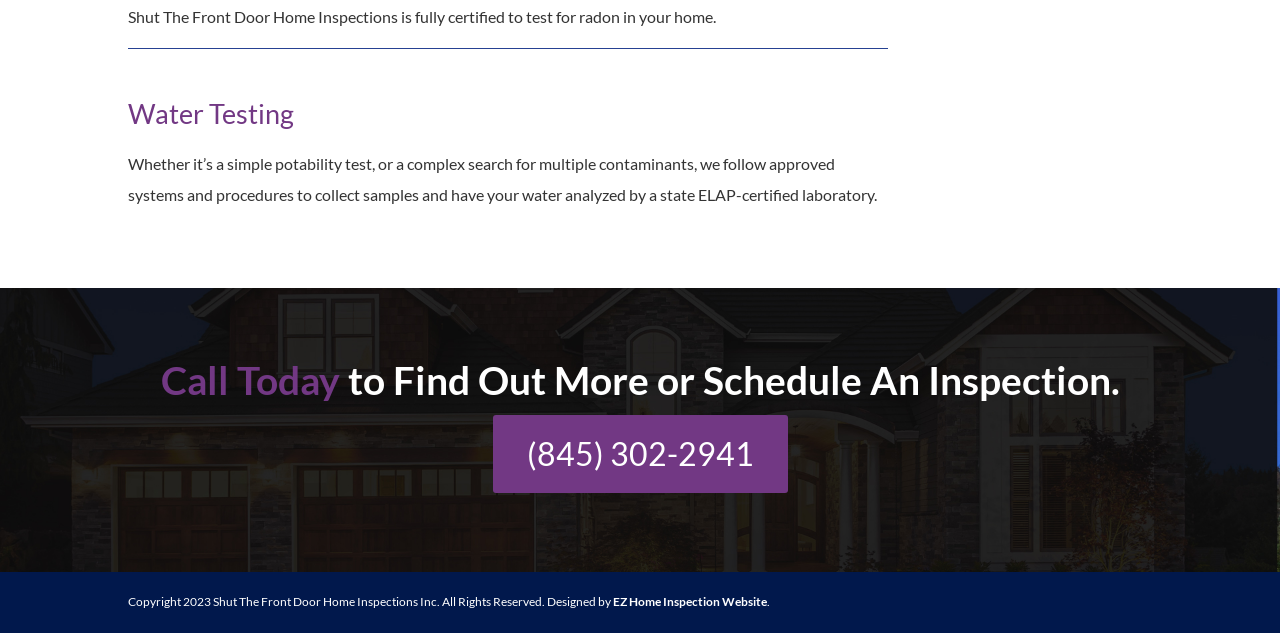Who designed the website?
Using the details shown in the screenshot, provide a comprehensive answer to the question.

The link element with the text 'EZ Home Inspection Website' at the bottom of the webpage indicates that the website was designed by EZ Home Inspection Website.